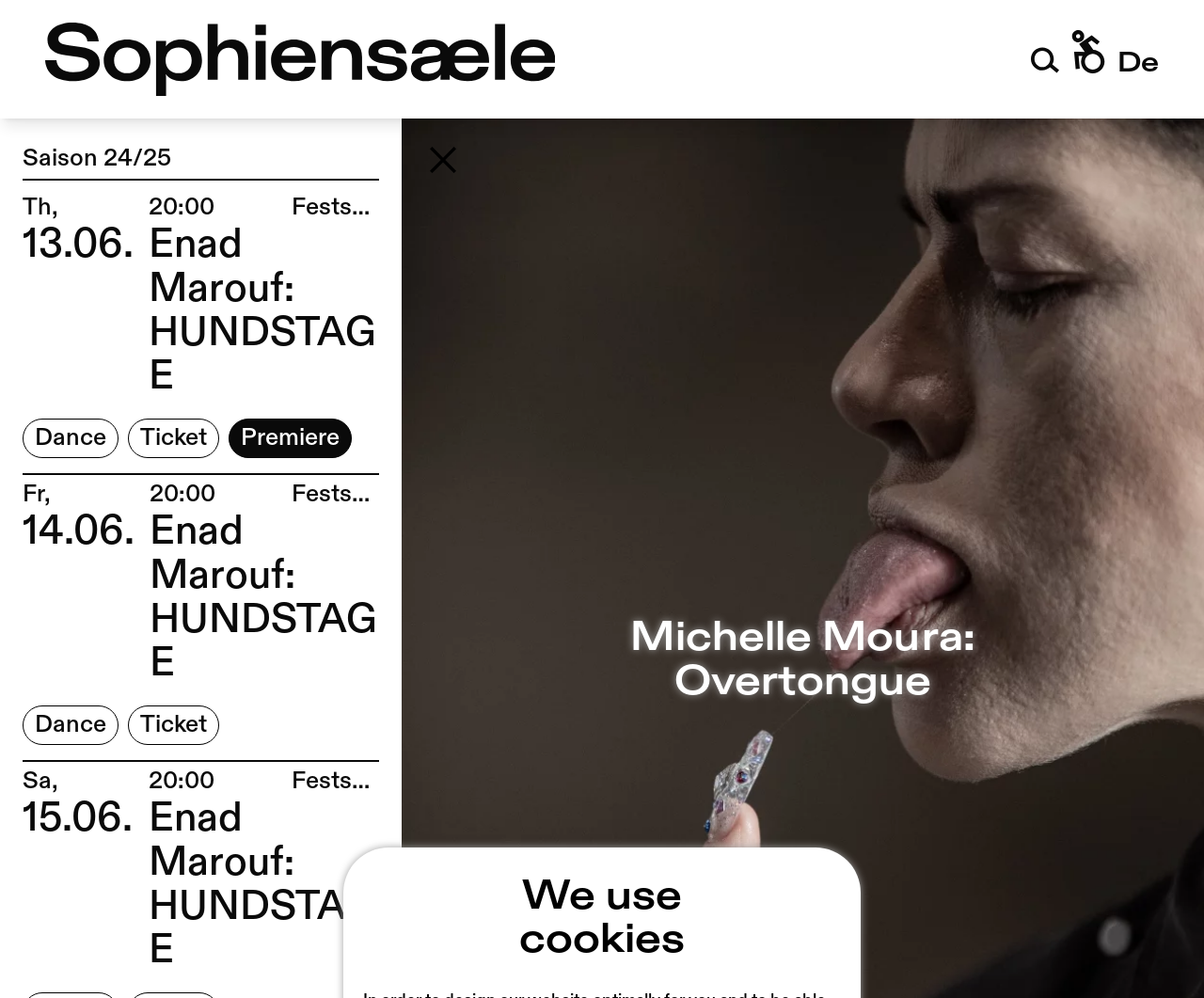Can you find the bounding box coordinates for the element that needs to be clicked to execute this instruction: "Search on the website"? The coordinates should be given as four float numbers between 0 and 1, i.e., [left, top, right, bottom].

[0.856, 0.046, 0.88, 0.074]